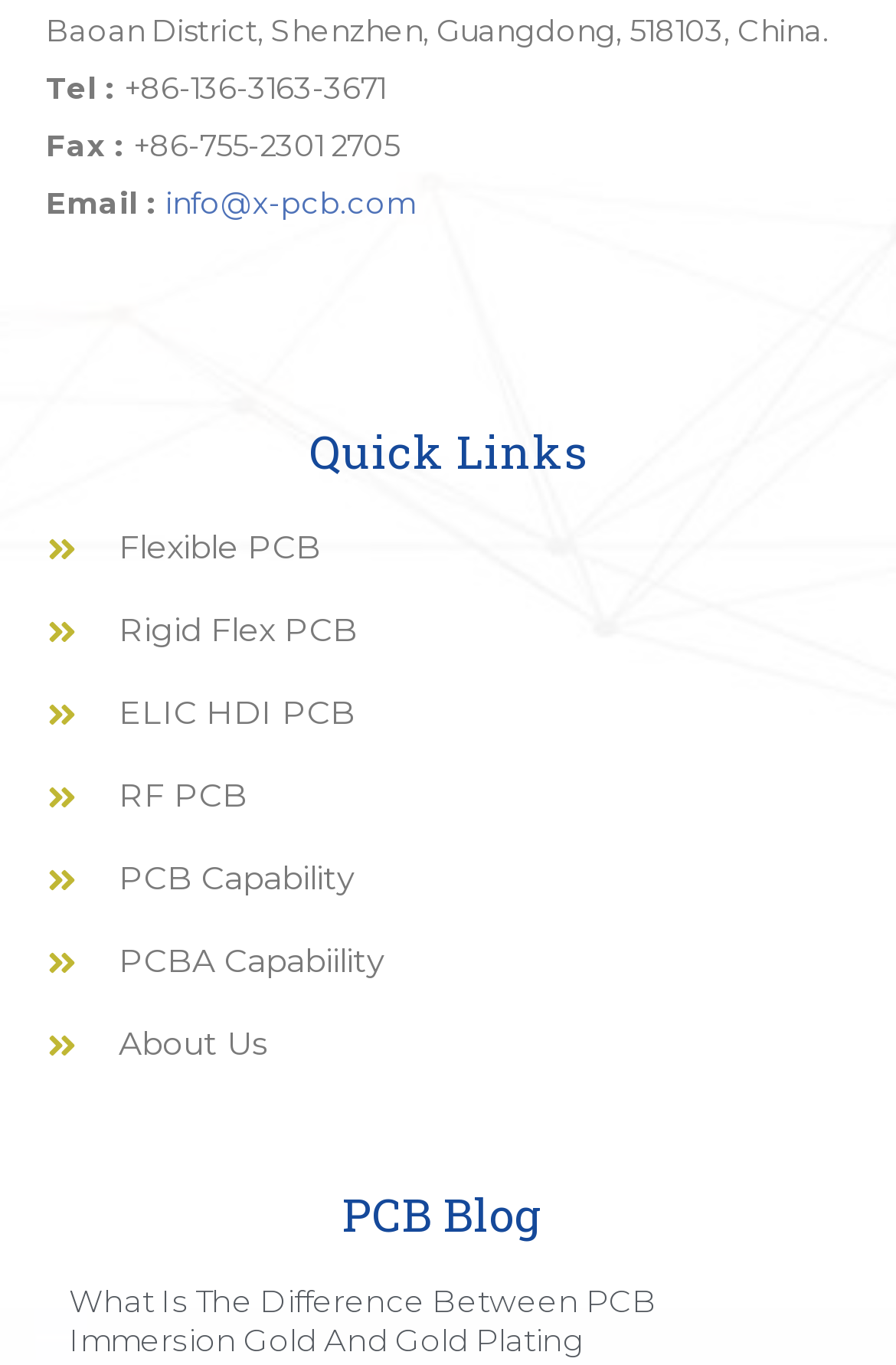Using the webpage screenshot, find the UI element described by info@x-pcb.com. Provide the bounding box coordinates in the format (top-left x, top-left y, bottom-right x, bottom-right y), ensuring all values are floating point numbers between 0 and 1.

[0.185, 0.135, 0.464, 0.162]